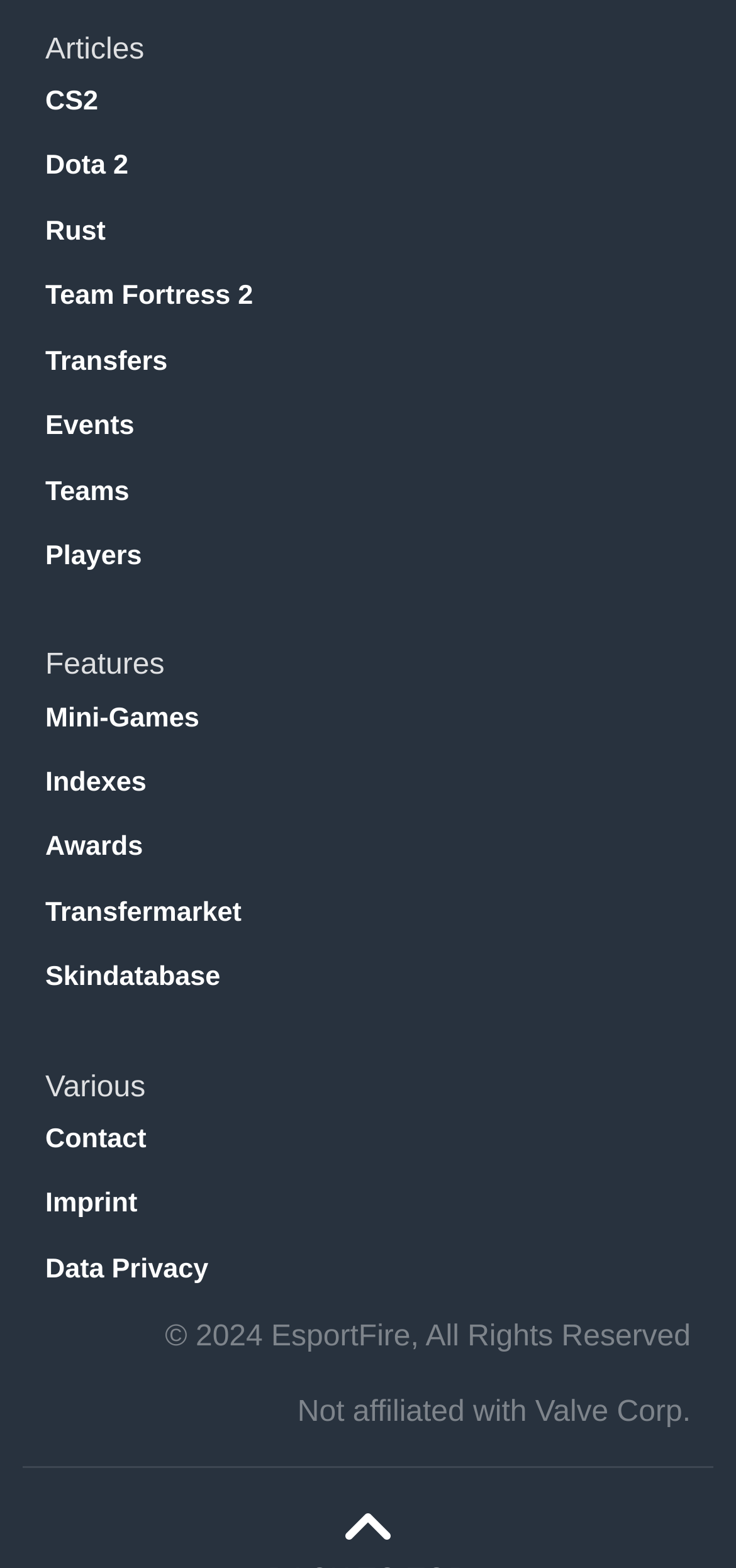Please pinpoint the bounding box coordinates for the region I should click to adhere to this instruction: "Contact us".

[0.062, 0.714, 0.938, 0.74]